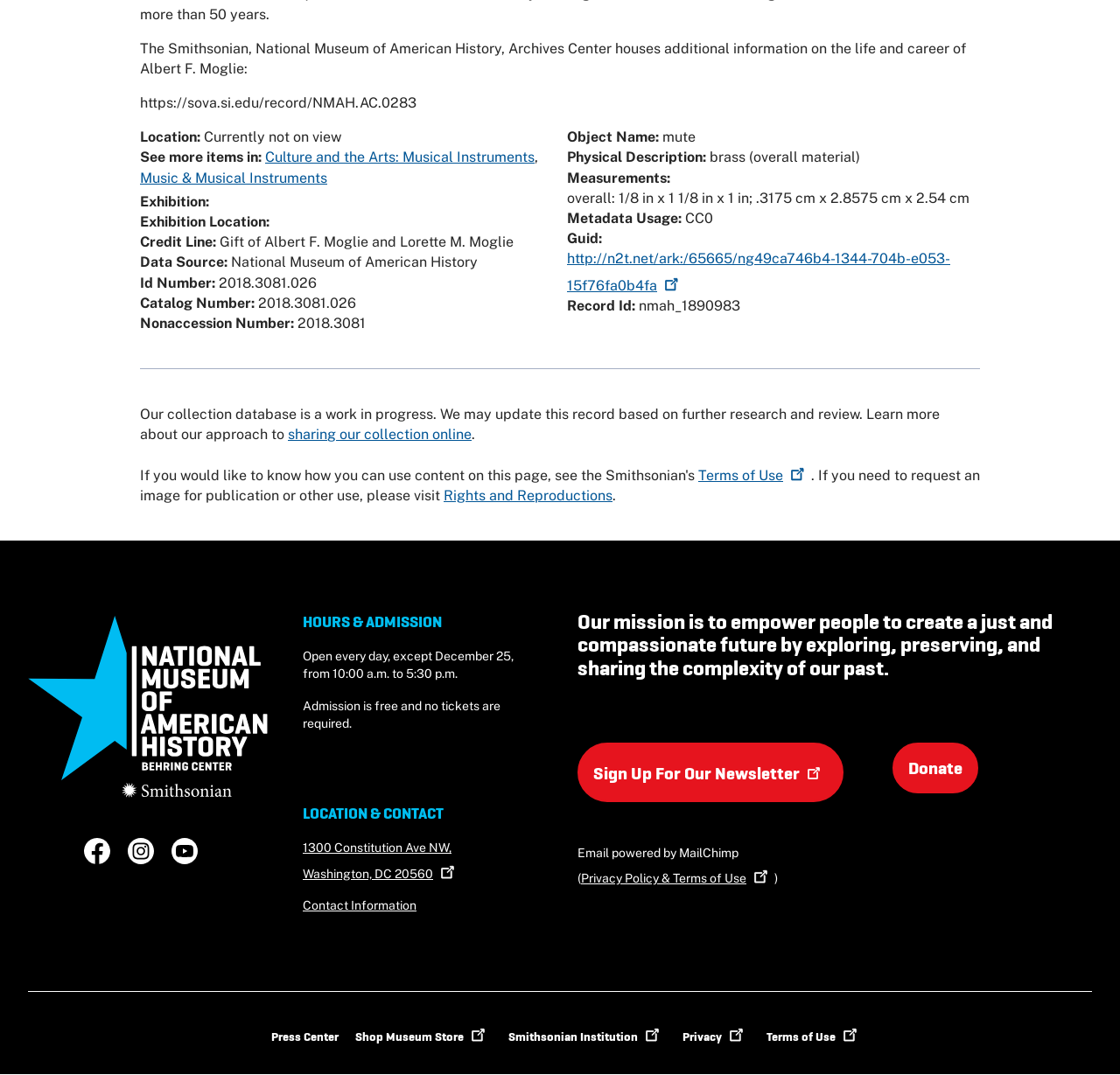Identify the bounding box for the UI element that is described as follows: "Donate".

[0.797, 0.691, 0.873, 0.738]